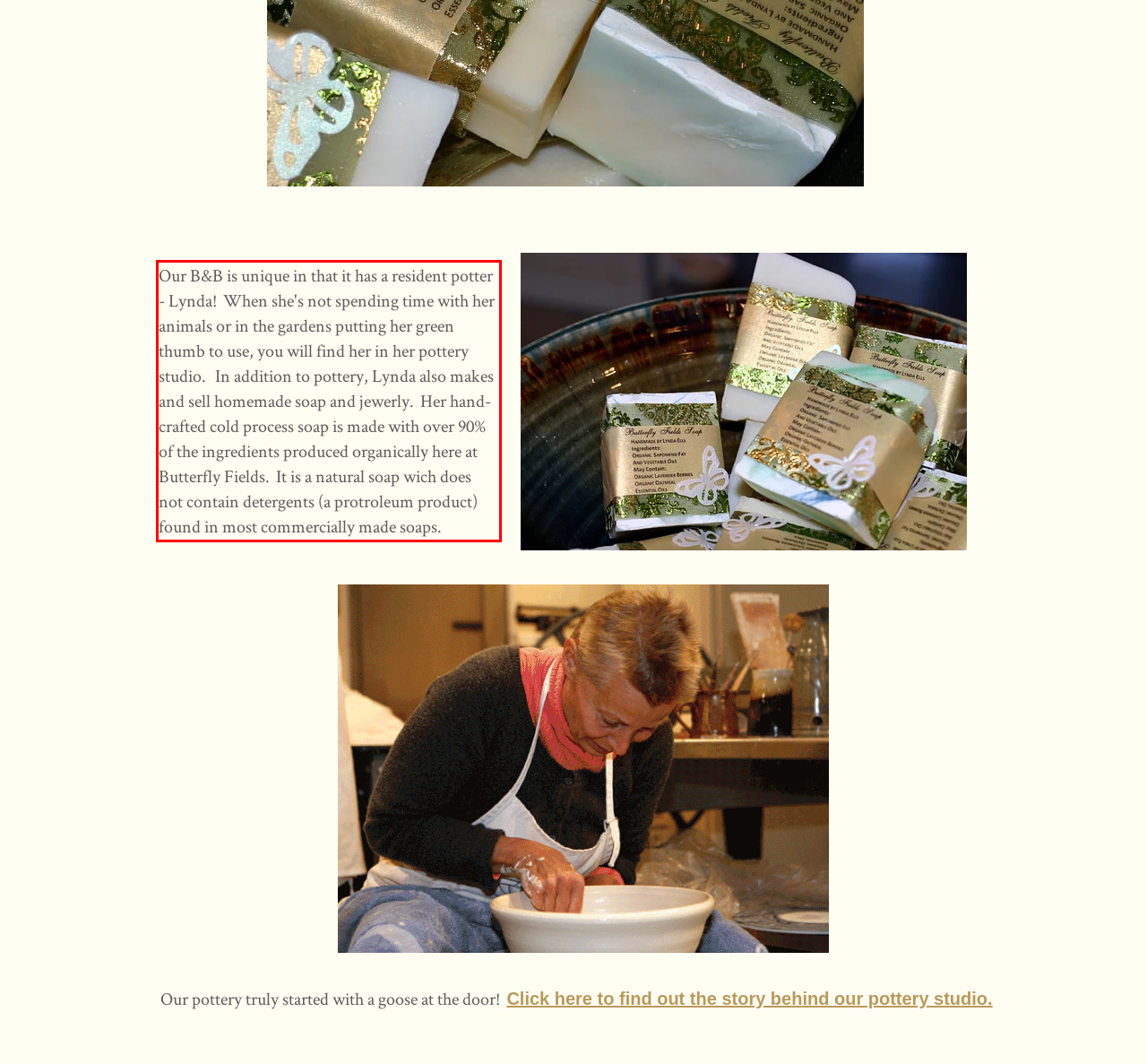Examine the webpage screenshot, find the red bounding box, and extract the text content within this marked area.

Our B&B is unique in that it has a resident potter - Lynda! When she's not spending time with her animals or in the gardens putting her green thumb to use, you will find her in her pottery studio. In addition to pottery, Lynda also makes and sell homemade soap and jewerly. Her hand-crafted cold process soap is made with over 90% of the ingredients produced organically here at Butterfly Fields. It is a natural soap wich does not contain detergents (a protroleum product) found in most commercially made soaps.